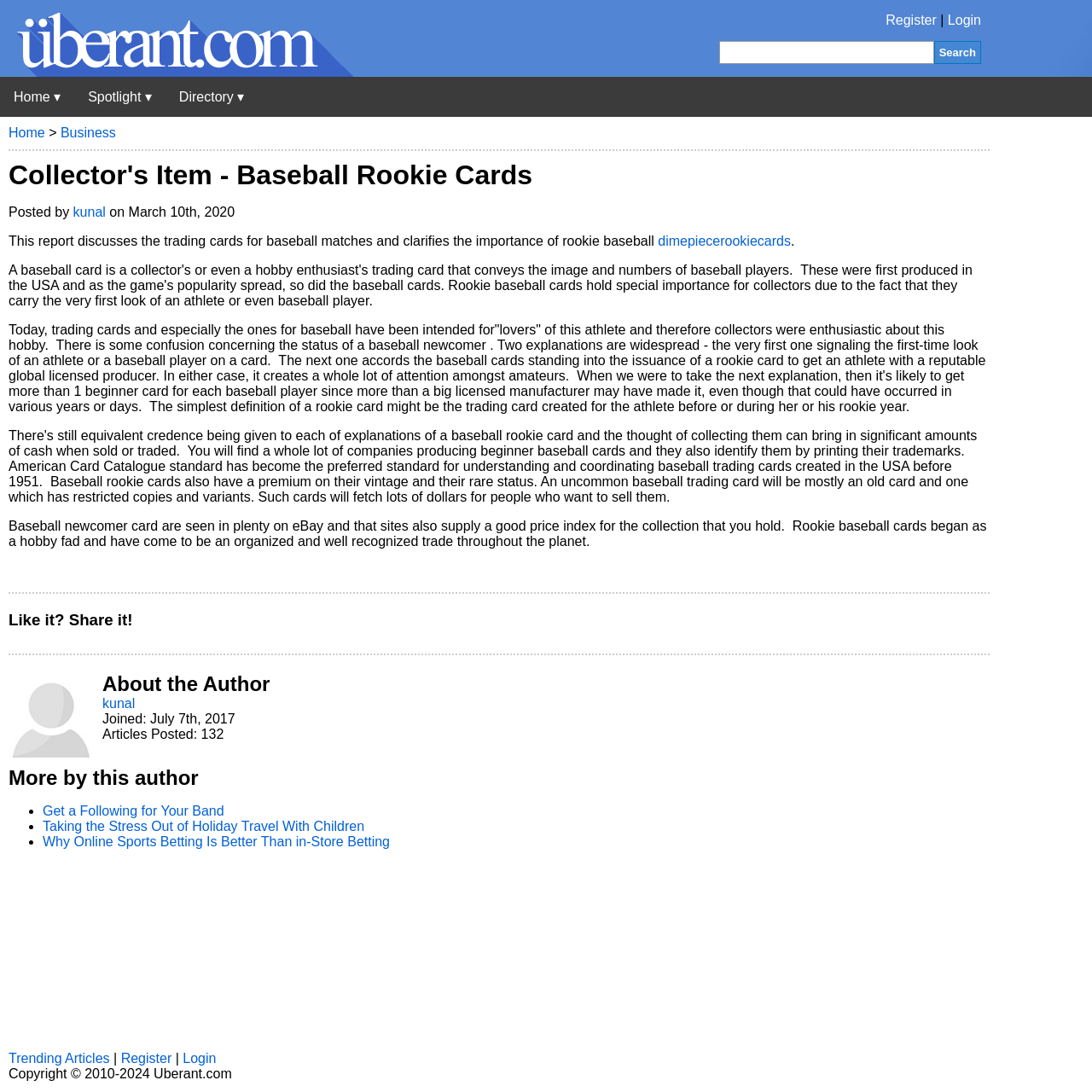Offer a meticulous caption that includes all visible features of the webpage.

The webpage is about baseball rookie cards, with a focus on their importance and value to collectors. At the top, there is a navigation bar with links to "Register", "Login", and "Search", as well as a logo and a link to "Uberant". Below this, there is a menu with buttons for "Home", "Spotlight", and "Directory".

The main content of the page is an article about baseball rookie cards, which discusses their history, significance, and value. The article is divided into several sections, with headings and paragraphs of text. There are also links to related articles and a section about the author, including their name, join date, and number of articles posted.

To the right of the article, there is a sidebar with links to trending articles and a call to action to "Get a Following for Your Band". At the very bottom of the page, there is a copyright notice.

In terms of layout, the page has a clean and organized structure, with clear headings and concise text. The navigation bar and menu are prominently displayed at the top, and the main content is divided into clear sections. The sidebar and footer are also well-organized and easy to read.